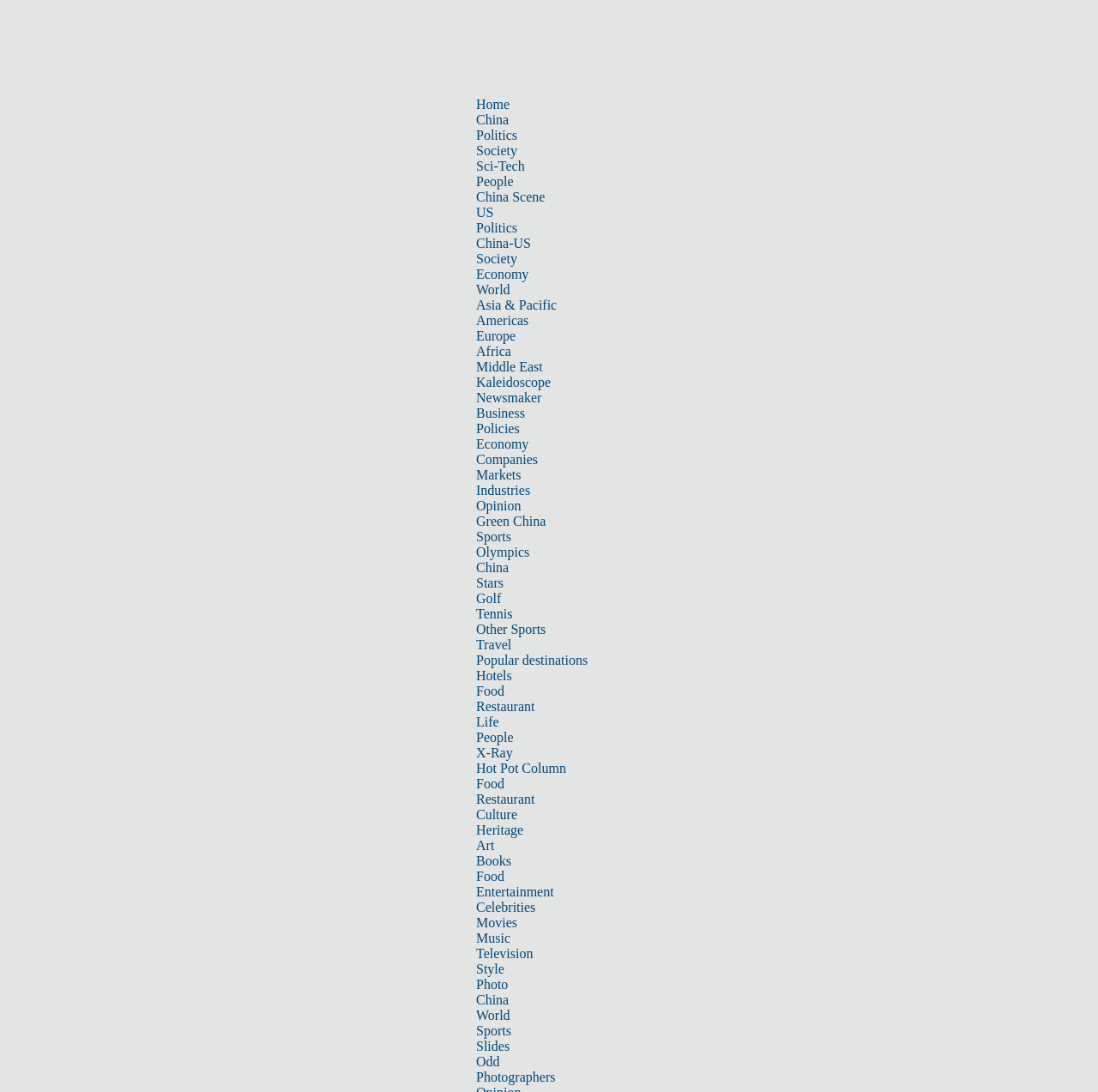Please give a short response to the question using one word or a phrase:
How many links are there in the main navigation menu?

24